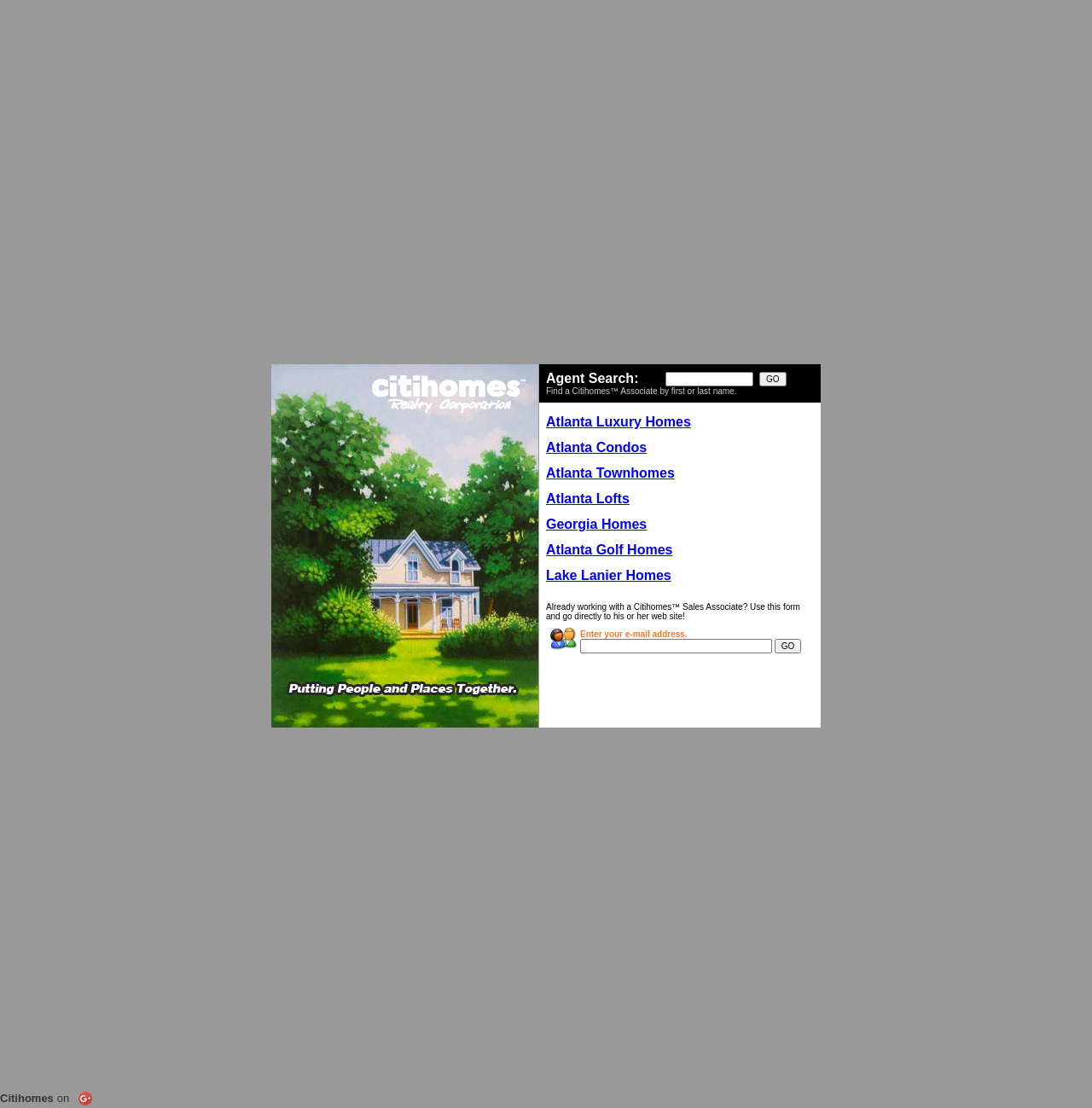Find the bounding box coordinates for the area that should be clicked to accomplish the instruction: "Enter email address to go to sales associate's website".

[0.531, 0.576, 0.707, 0.589]